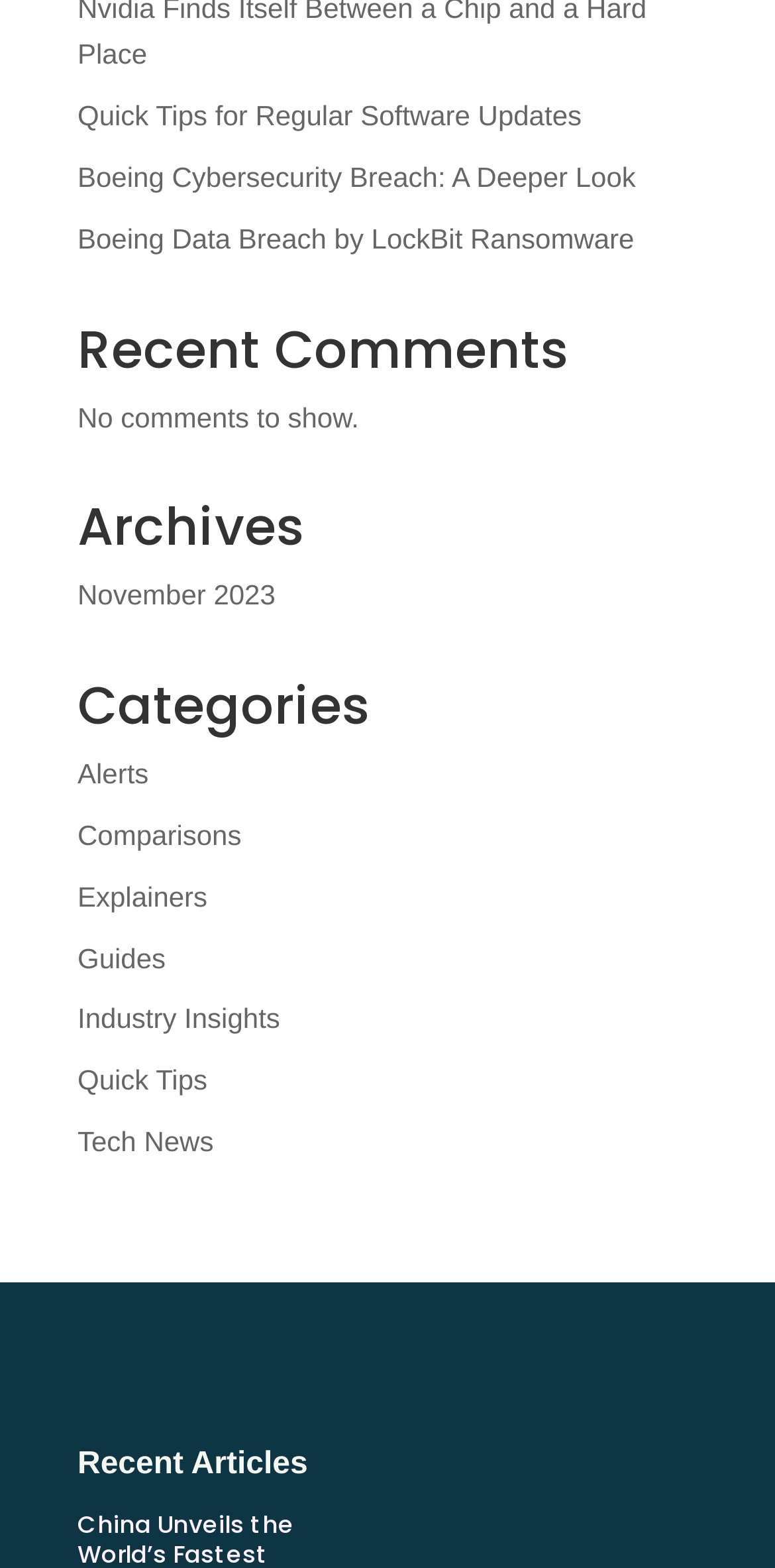Locate the bounding box coordinates of the element that should be clicked to fulfill the instruction: "Browse articles in the Alerts category".

[0.1, 0.483, 0.192, 0.504]